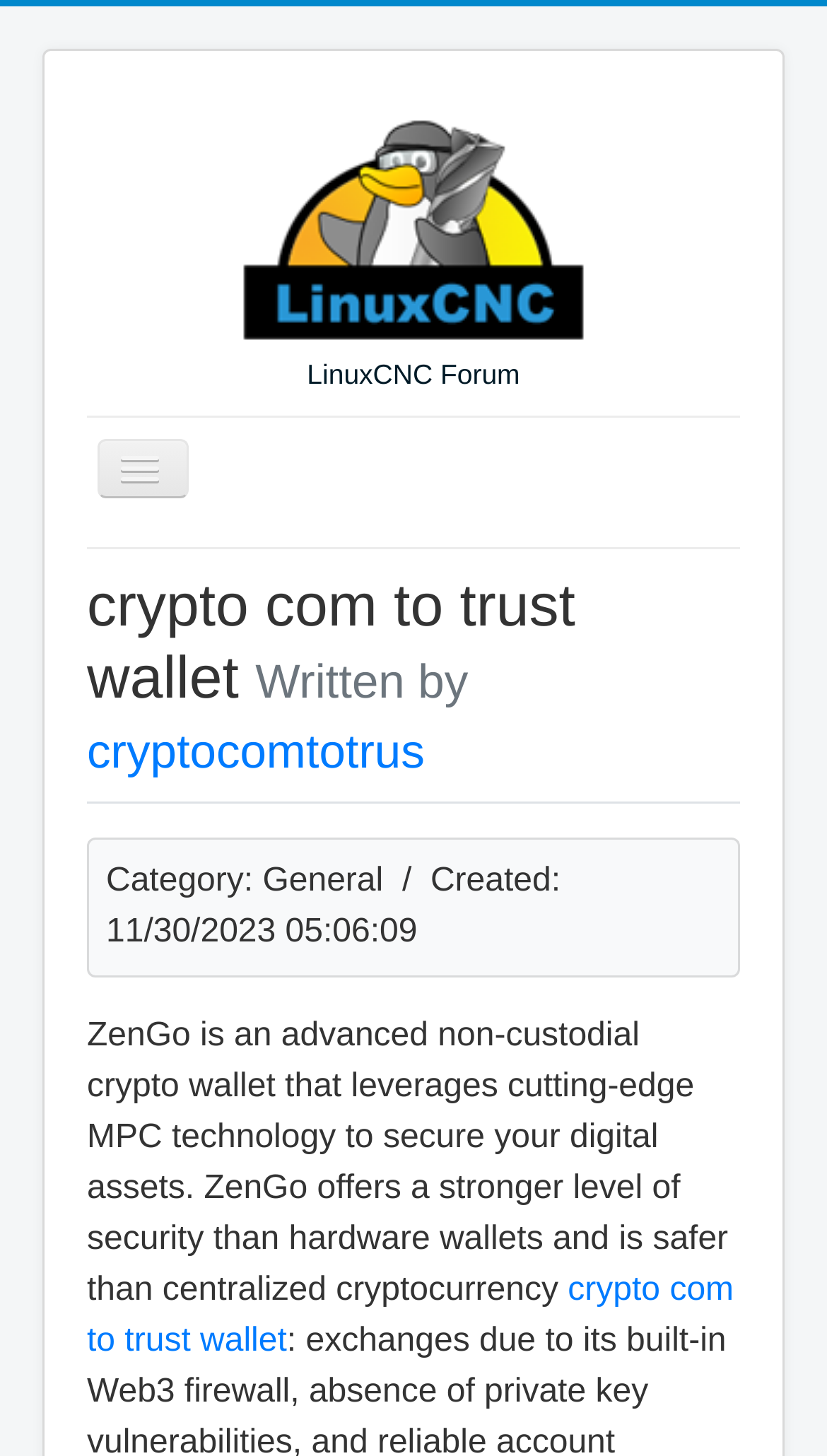Identify the bounding box coordinates of the part that should be clicked to carry out this instruction: "Click the LinuxCNC Forum link".

[0.105, 0.064, 0.895, 0.271]